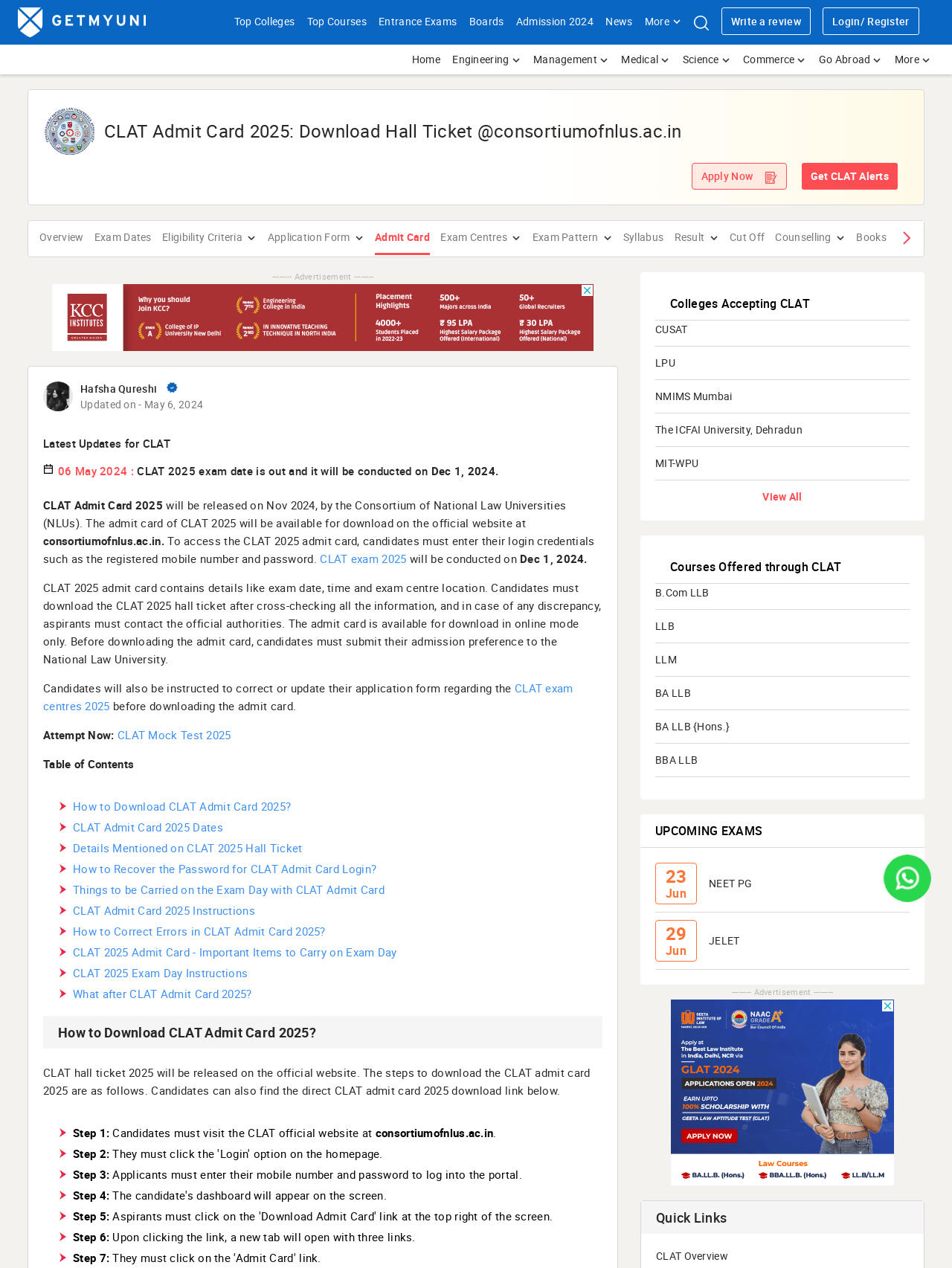Provide a brief response to the question using a single word or phrase: 
What should candidates do if they find any discrepancy in the CLAT 2025 admit card?

contact the official authorities